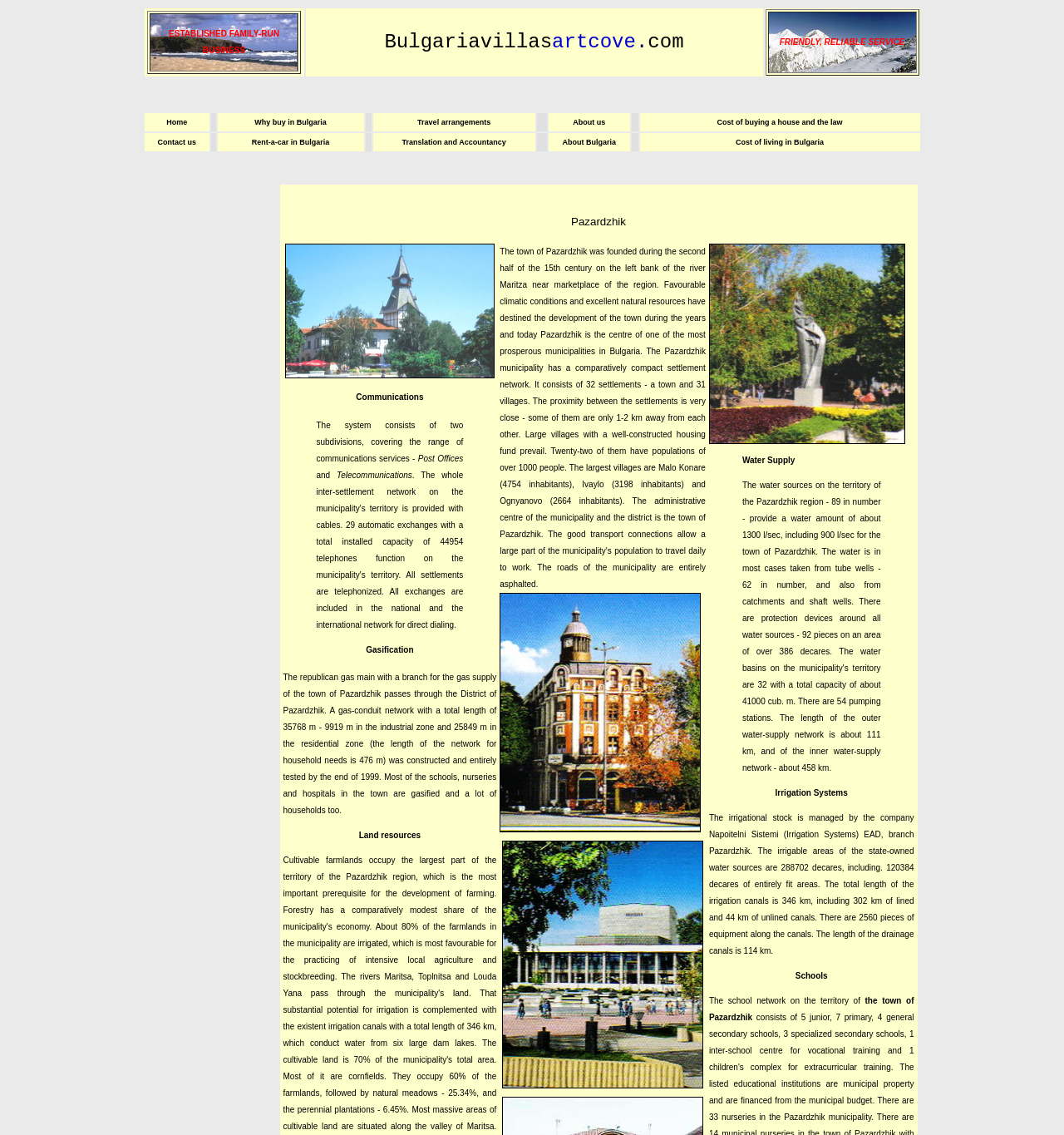Please identify the bounding box coordinates of the element's region that should be clicked to execute the following instruction: "Click on 'Why buy in Bulgaria'". The bounding box coordinates must be four float numbers between 0 and 1, i.e., [left, top, right, bottom].

[0.239, 0.104, 0.307, 0.111]